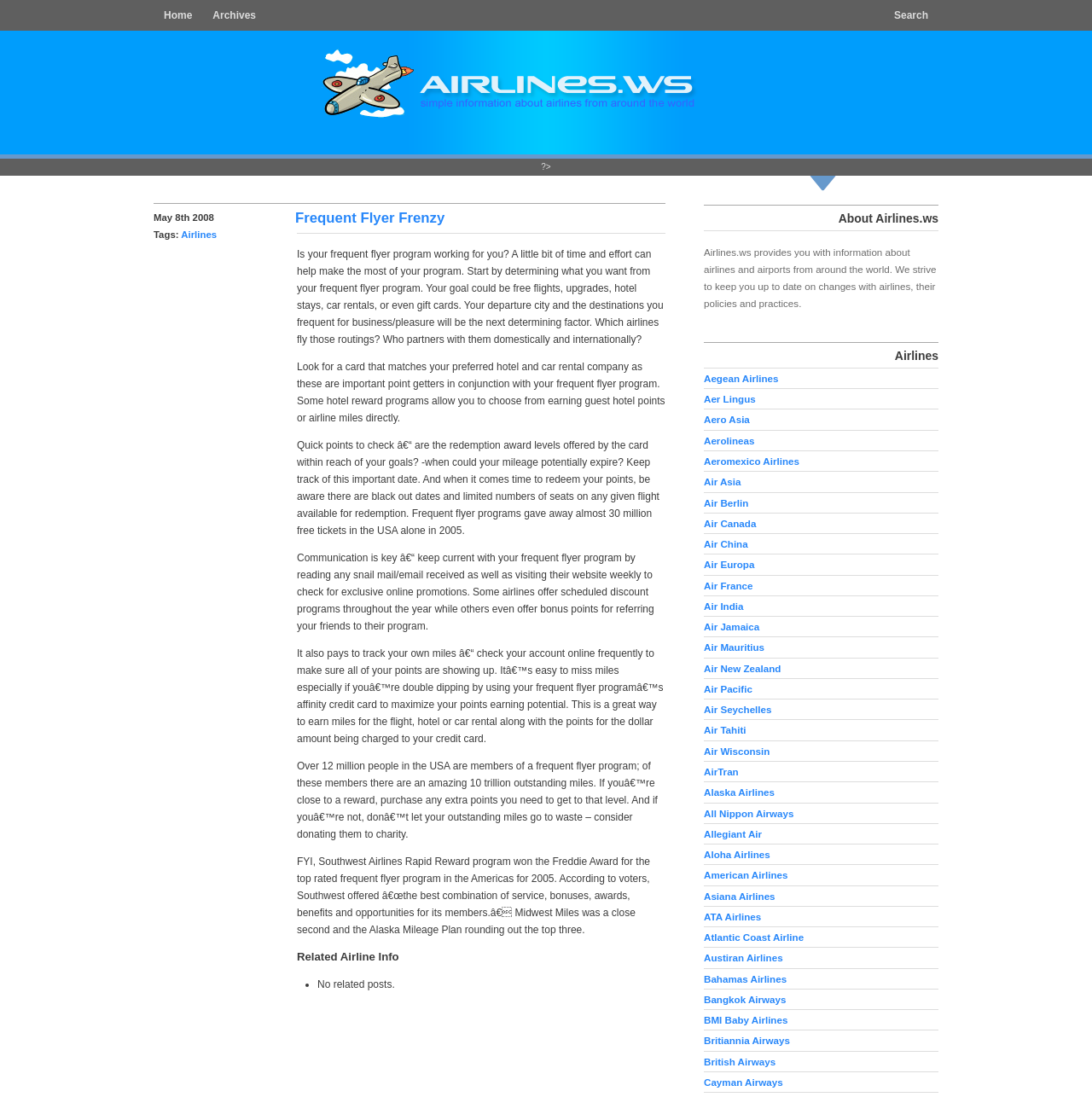Provide the bounding box coordinates of the HTML element this sentence describes: "alt="Airlines.ws - Airline information"". The bounding box coordinates consist of four float numbers between 0 and 1, i.e., [left, top, right, bottom].

[0.141, 0.136, 0.859, 0.147]